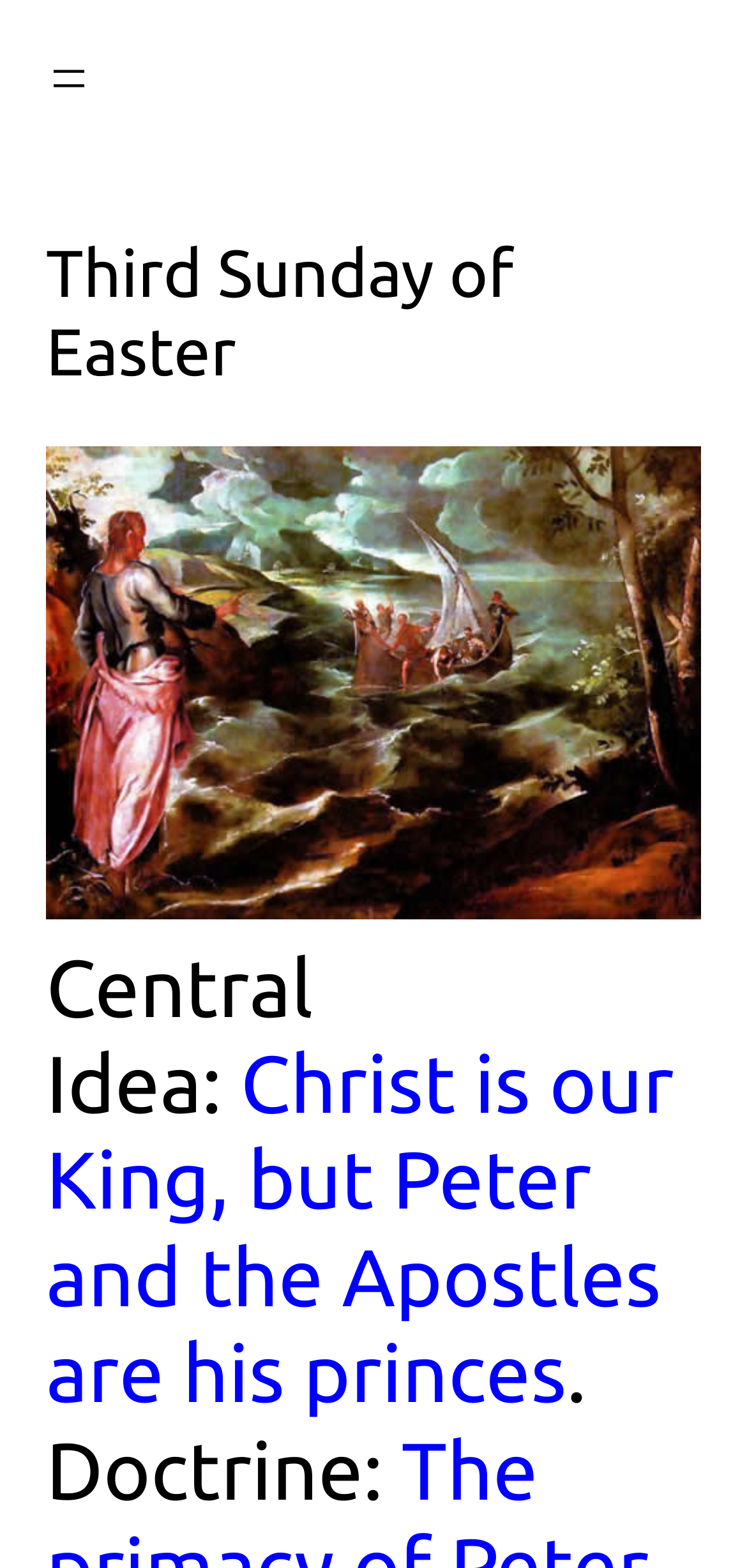Determine the bounding box for the described HTML element: "aria-label="Mobile menu"". Ensure the coordinates are four float numbers between 0 and 1 in the format [left, top, right, bottom].

None